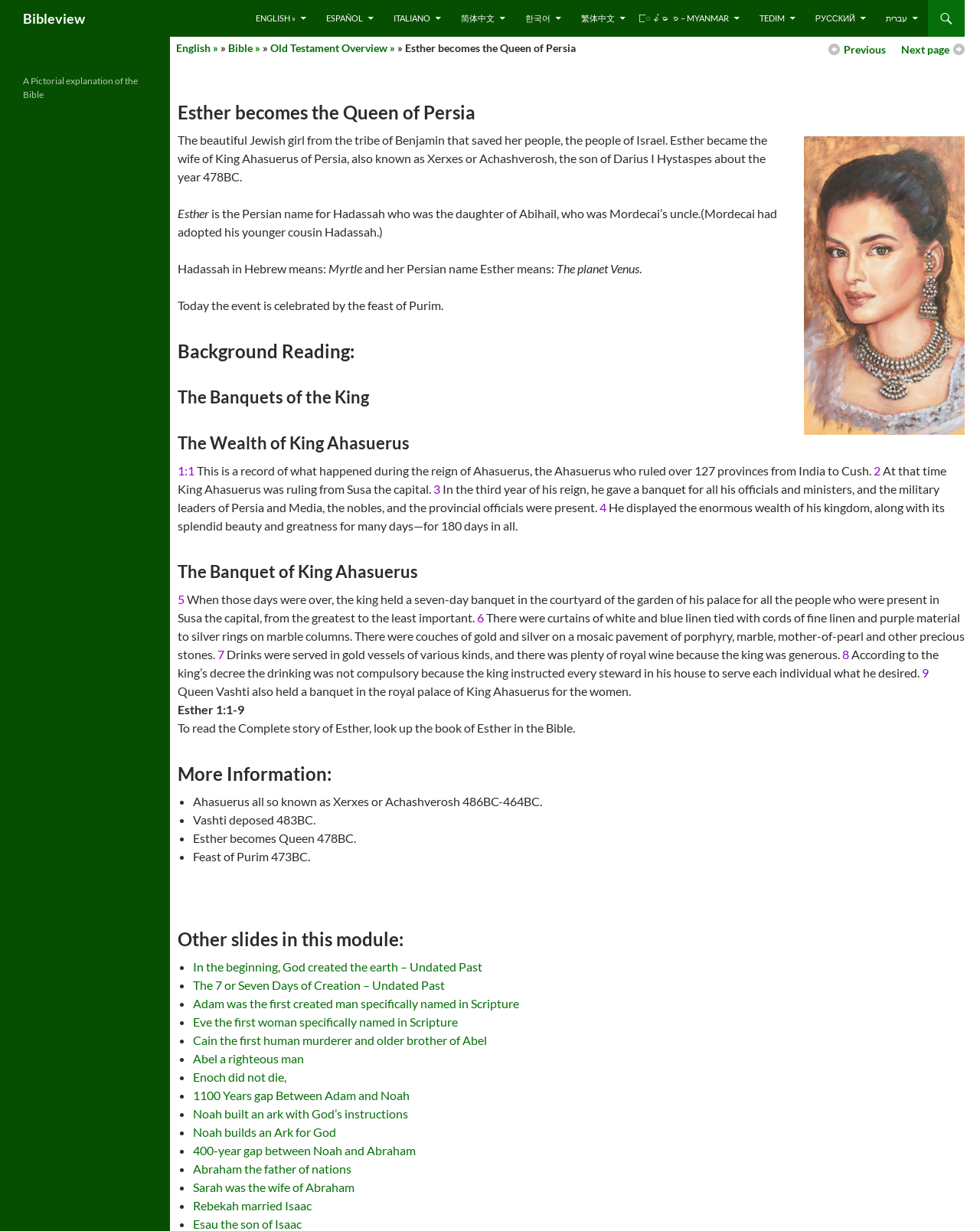Refer to the screenshot and give an in-depth answer to this question: What is the name of the queen who saved her people?

The answer can be found in the heading 'Esther becomes the Queen of Persia' and the text 'The beautiful Jewish girl from the tribe of Benjamin that saved her people, the people of Israel.'